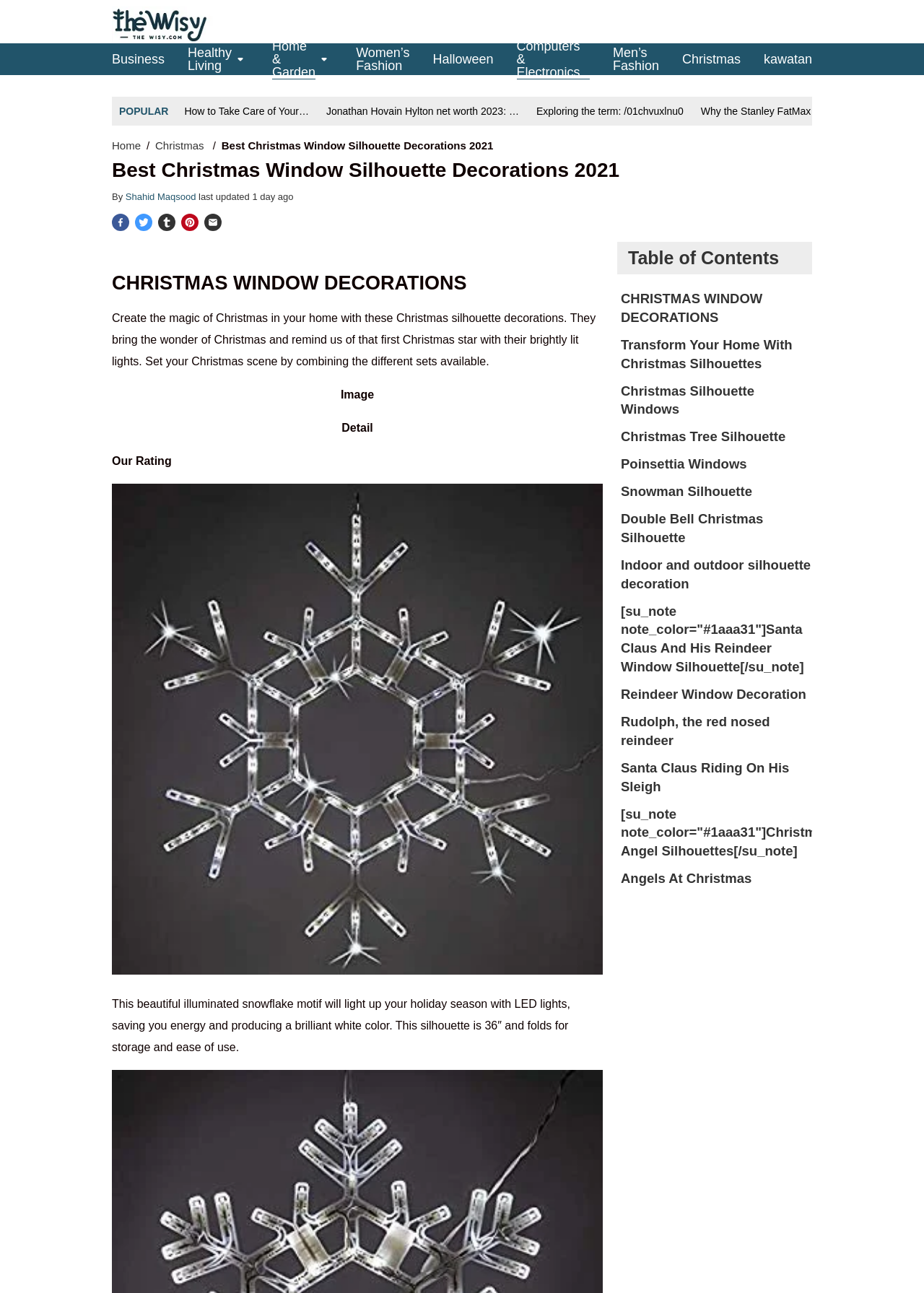What is the rating system used in the webpage?
Make sure to answer the question with a detailed and comprehensive explanation.

The rating system used in the webpage is called 'Our Rating', which can be found in the section with the product details, specifically under the 'Detail' column.